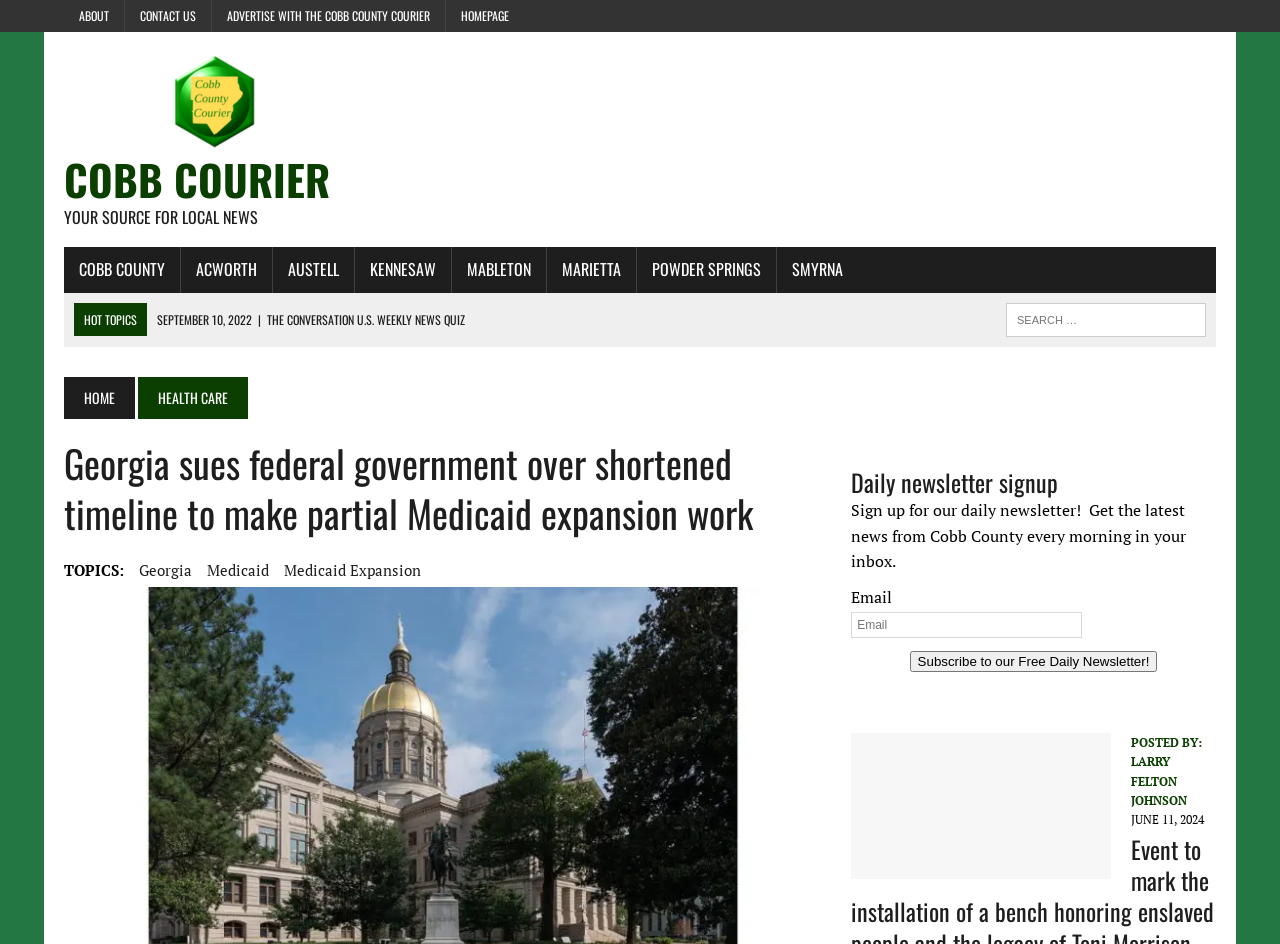Provide an in-depth caption for the webpage.

This webpage is an article from the Cobb Courier, a local news source. At the top, there are several links to different sections of the website, including "About", "Contact Us", "Advertise with the Cobb County Courier", and "Homepage". Below these links, there is a logo for the Cobb Courier, accompanied by the headings "COBB COURIER" and "YOUR SOURCE FOR LOCAL NEWS".

To the right of the logo, there are links to different locations in Cobb County, including Acworth, Austell, Kennesaw, Mableton, Marietta, and Powder Springs. Below these links, there is a section labeled "HOT TOPICS" with several links to news articles, including one about a quiz, an event honoring enslaved people, and articles about DEI rollbacks, cognitive assessments, menopause treatments, and a congressional candidate.

On the right side of the page, there is a search bar and a link to the "HOME" section. Below this, there is a section dedicated to the article "Georgia sues federal government over shortened timeline to make partial Medicaid expansion work". This section includes a heading, a list of topics related to the article, and the article text itself.

Further down the page, there is a section to sign up for a daily newsletter, with a heading, a brief description, and a form to enter an email address. Below this, there is a section with information about the author of the article, including their name and the date the article was posted.